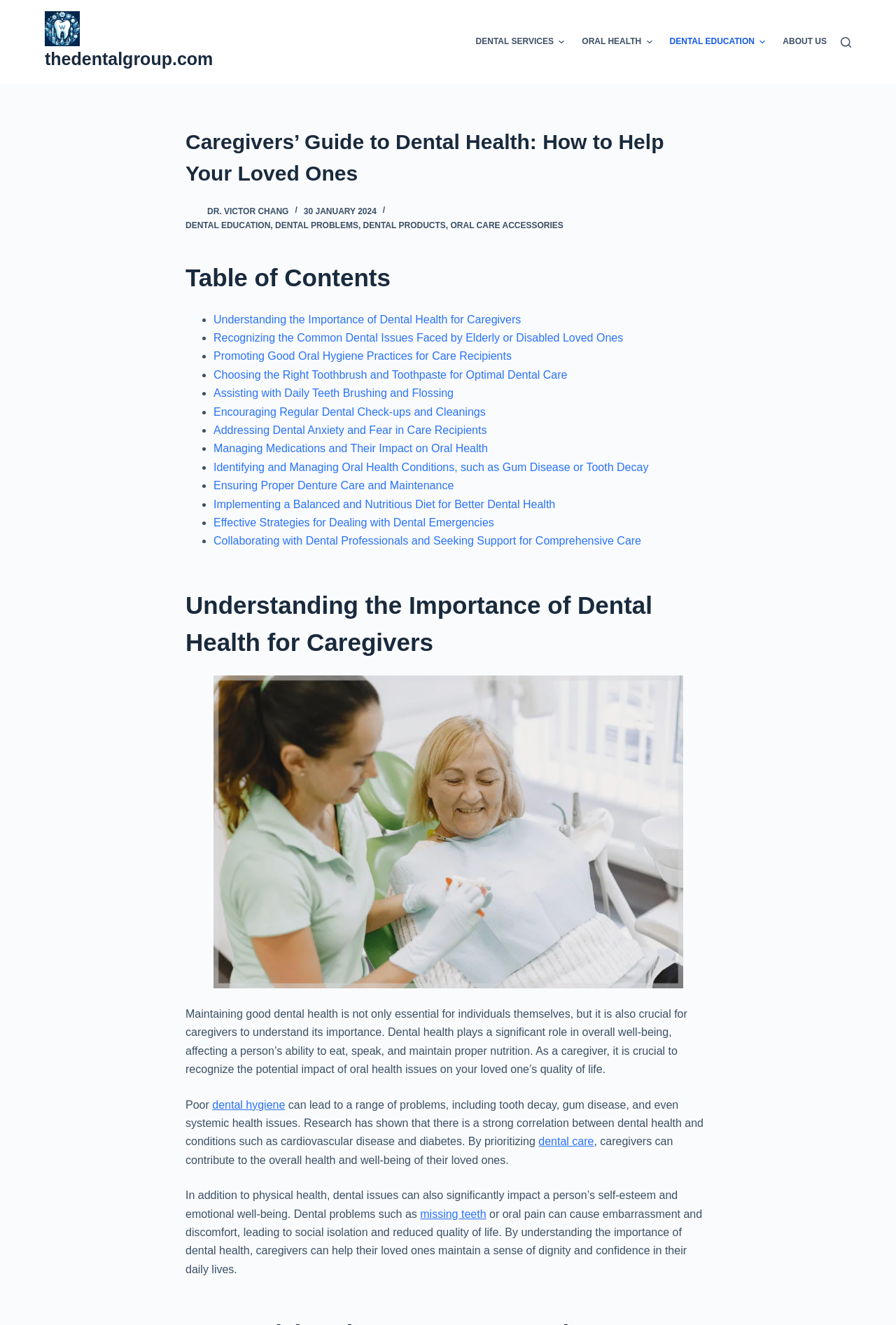Identify the main heading of the webpage and provide its text content.

Caregivers’ Guide to Dental Health: How to Help Your Loved Ones